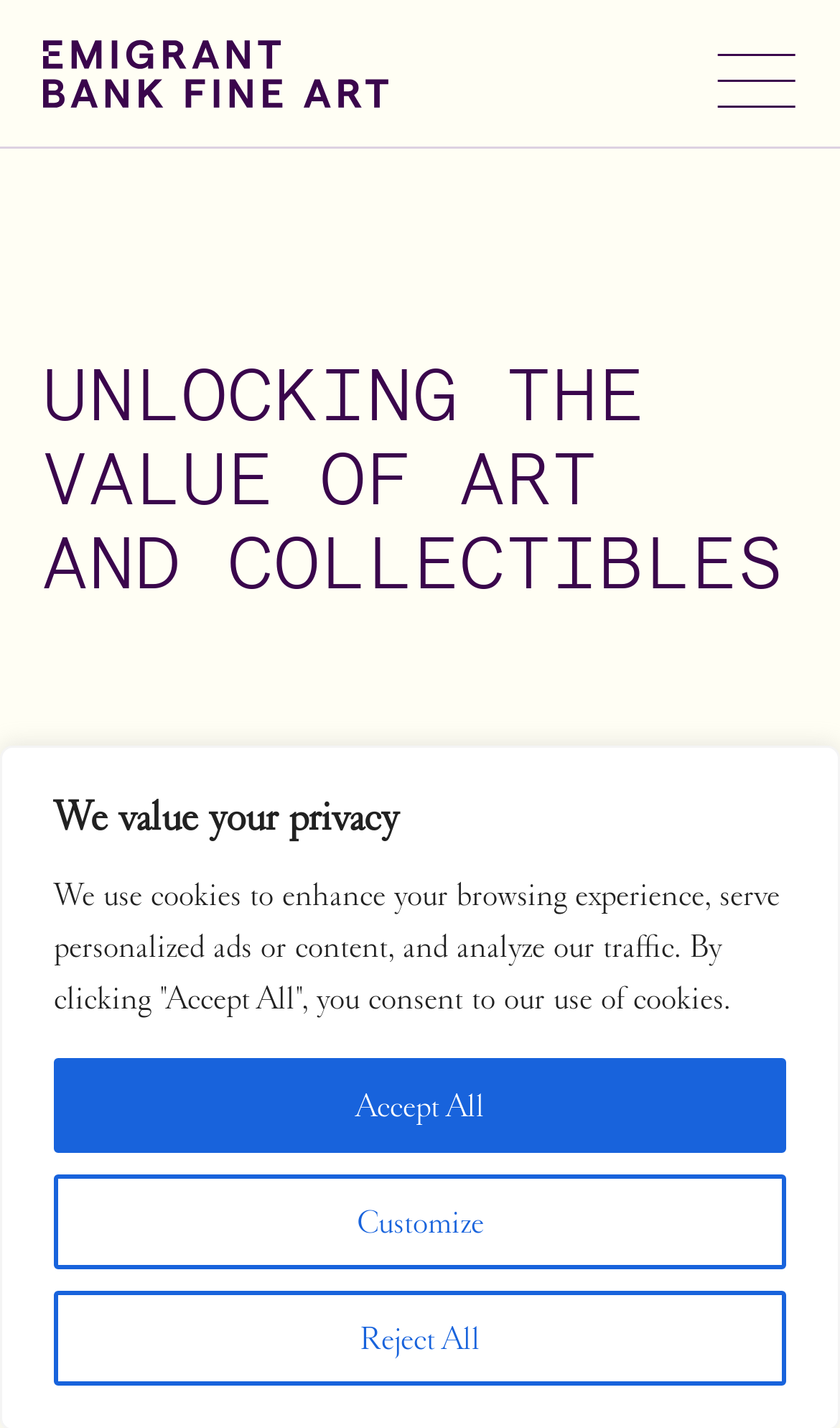What can be done by clicking 'Learn more'?
Use the image to give a comprehensive and detailed response to the question.

The 'Learn more' link is likely to provide more information about Emigrant Bank Fine Art's services or offerings. Clicking on it would take the user to a webpage with more details.